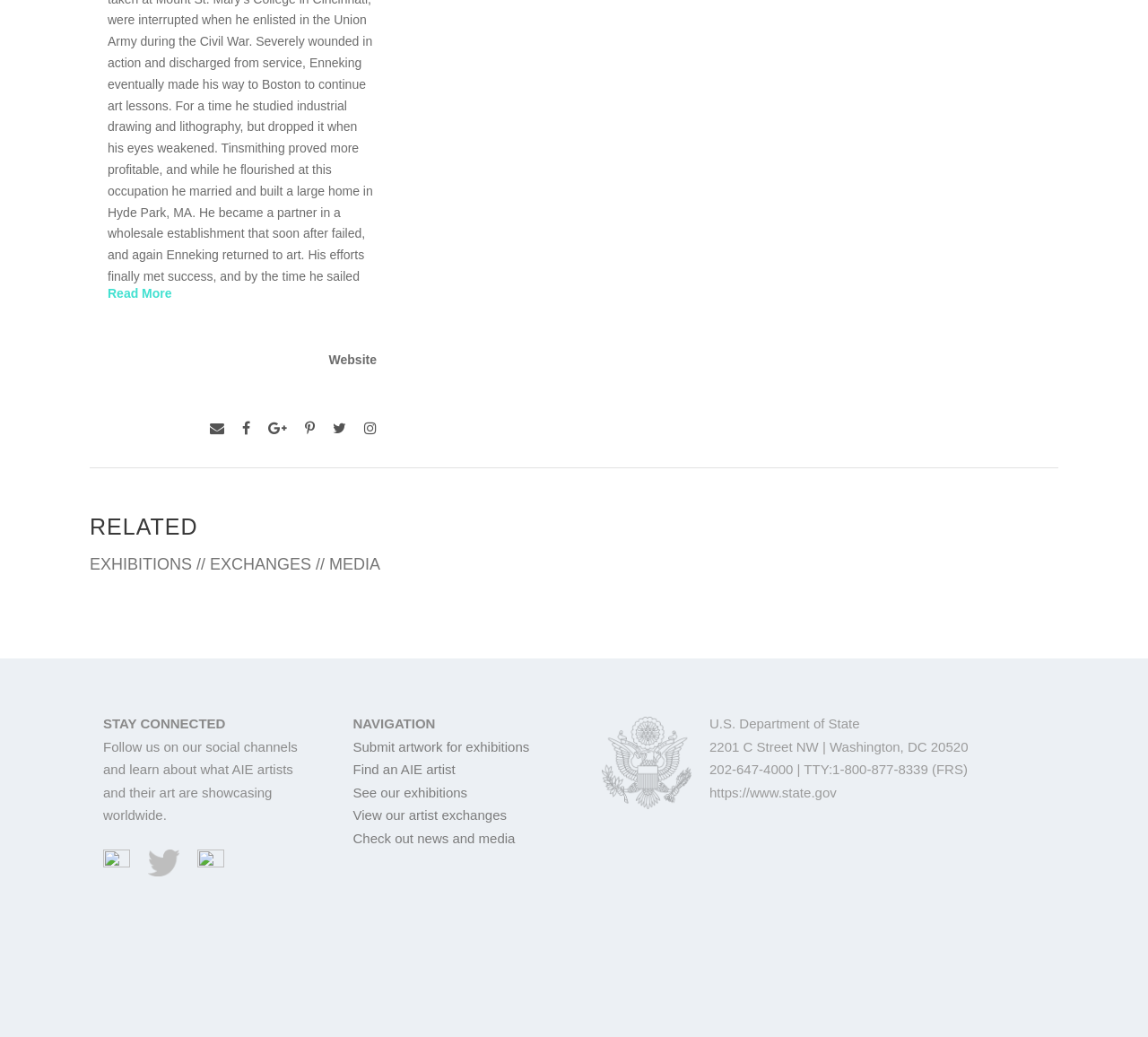Identify the bounding box for the given UI element using the description provided. Coordinates should be in the format (top-left x, top-left y, bottom-right x, bottom-right y) and must be between 0 and 1. Here is the description: View our artist exchanges

[0.307, 0.779, 0.441, 0.794]